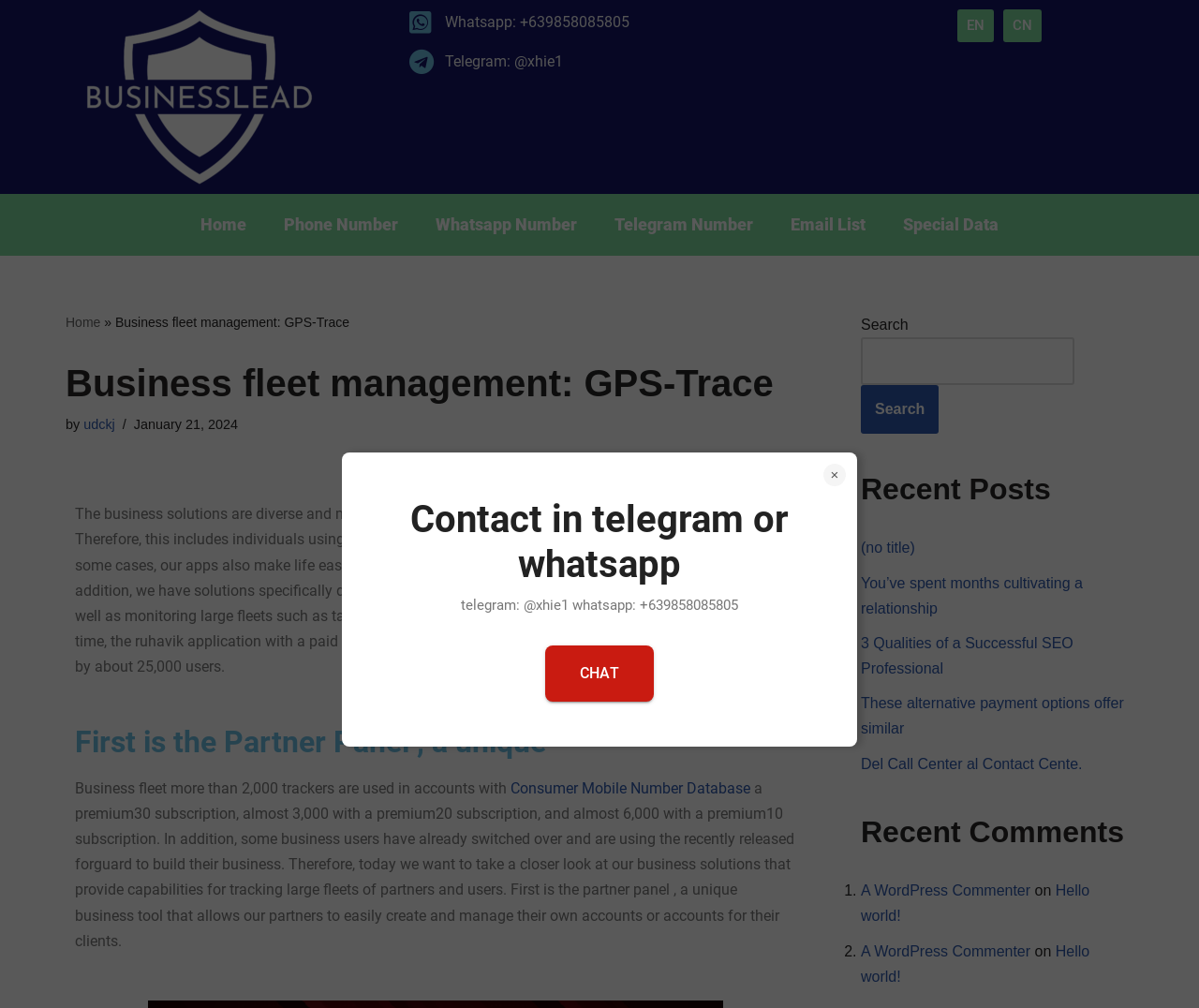What is the Partner Panel used for?
Using the picture, provide a one-word or short phrase answer.

Creating and managing accounts